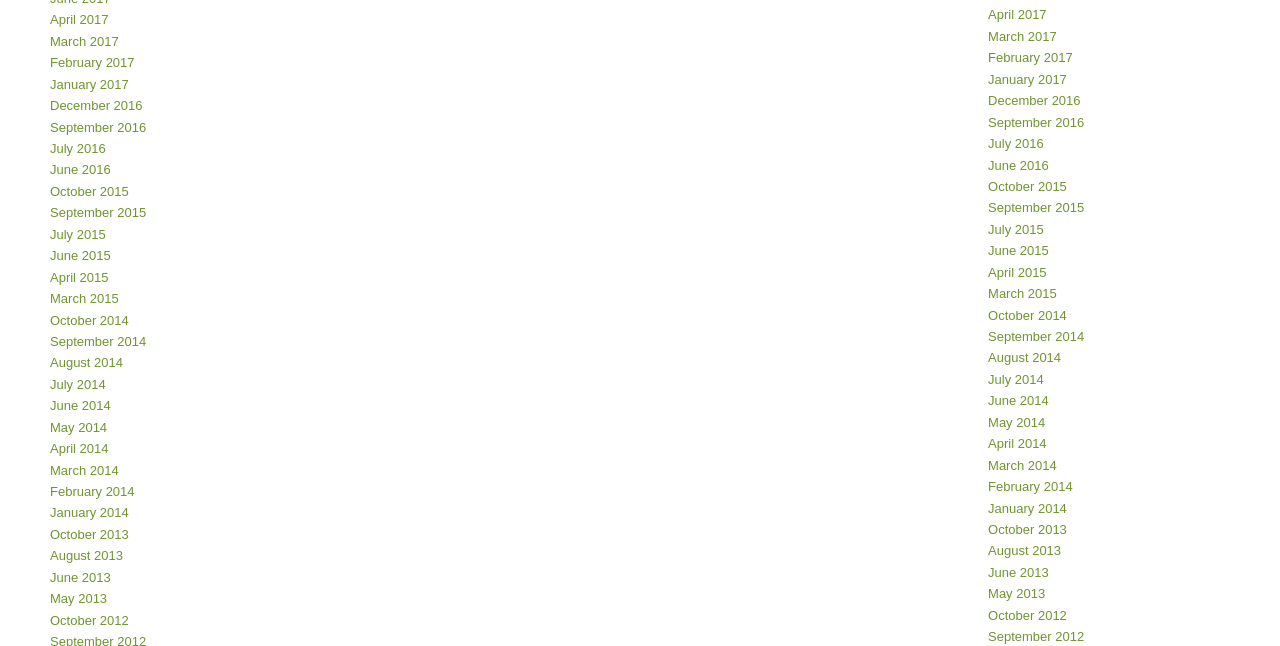Reply to the question with a single word or phrase:
What is the month listed between June 2014 and May 2014?

July 2014